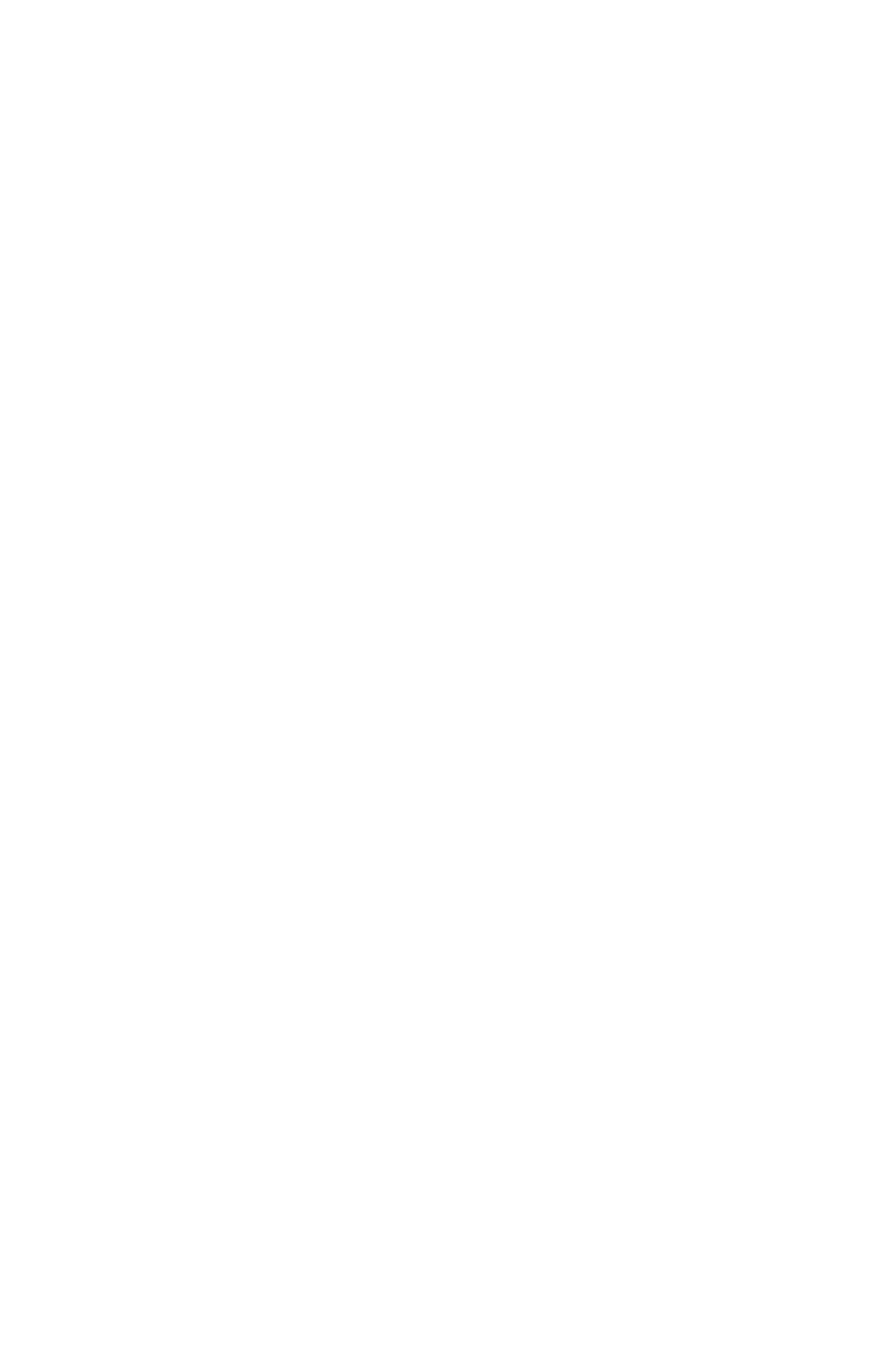How many camps are listed?
Using the image, respond with a single word or phrase.

7